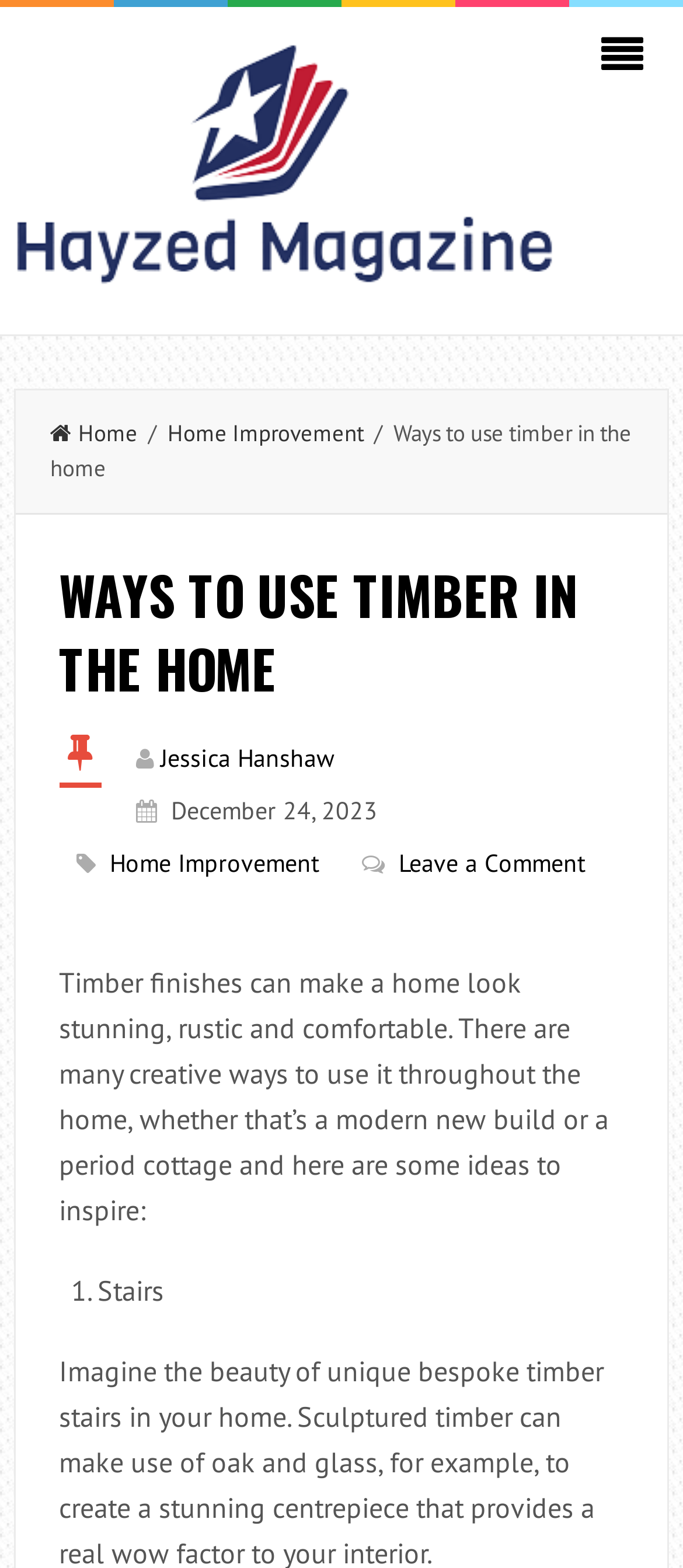Predict the bounding box coordinates of the UI element that matches this description: "Home". The coordinates should be in the format [left, top, right, bottom] with each value between 0 and 1.

[0.074, 0.267, 0.202, 0.286]